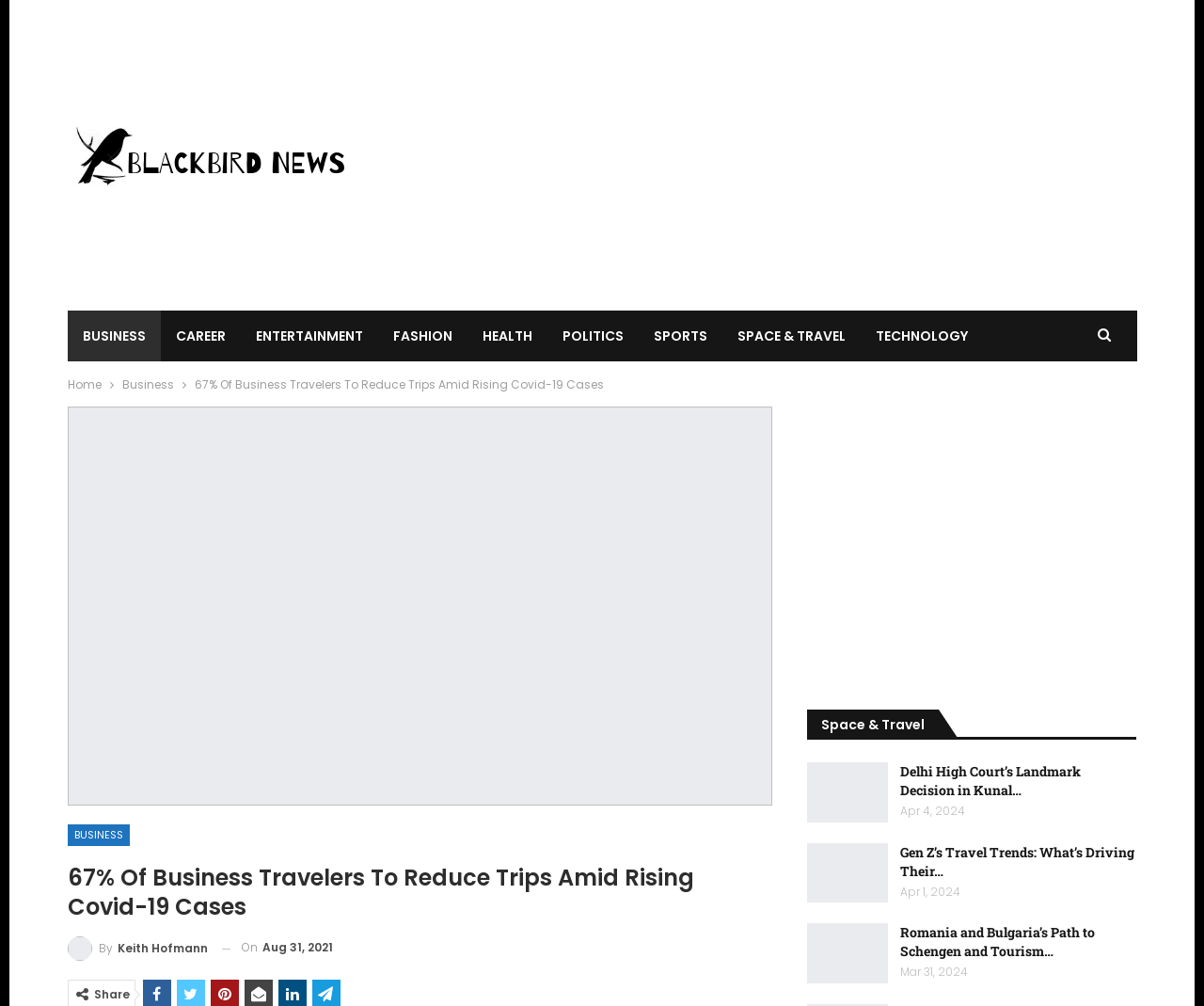Using the elements shown in the image, answer the question comprehensively: How many categories are available on the webpage?

I counted the number of category links shown on the webpage, which are 'BUSINESS', 'CAREER', 'ENTERTAINMENT', 'FASHION', 'HEALTH', 'POLITICS', 'SPORTS', 'SPACE & TRAVEL', and 'TECHNOLOGY'.